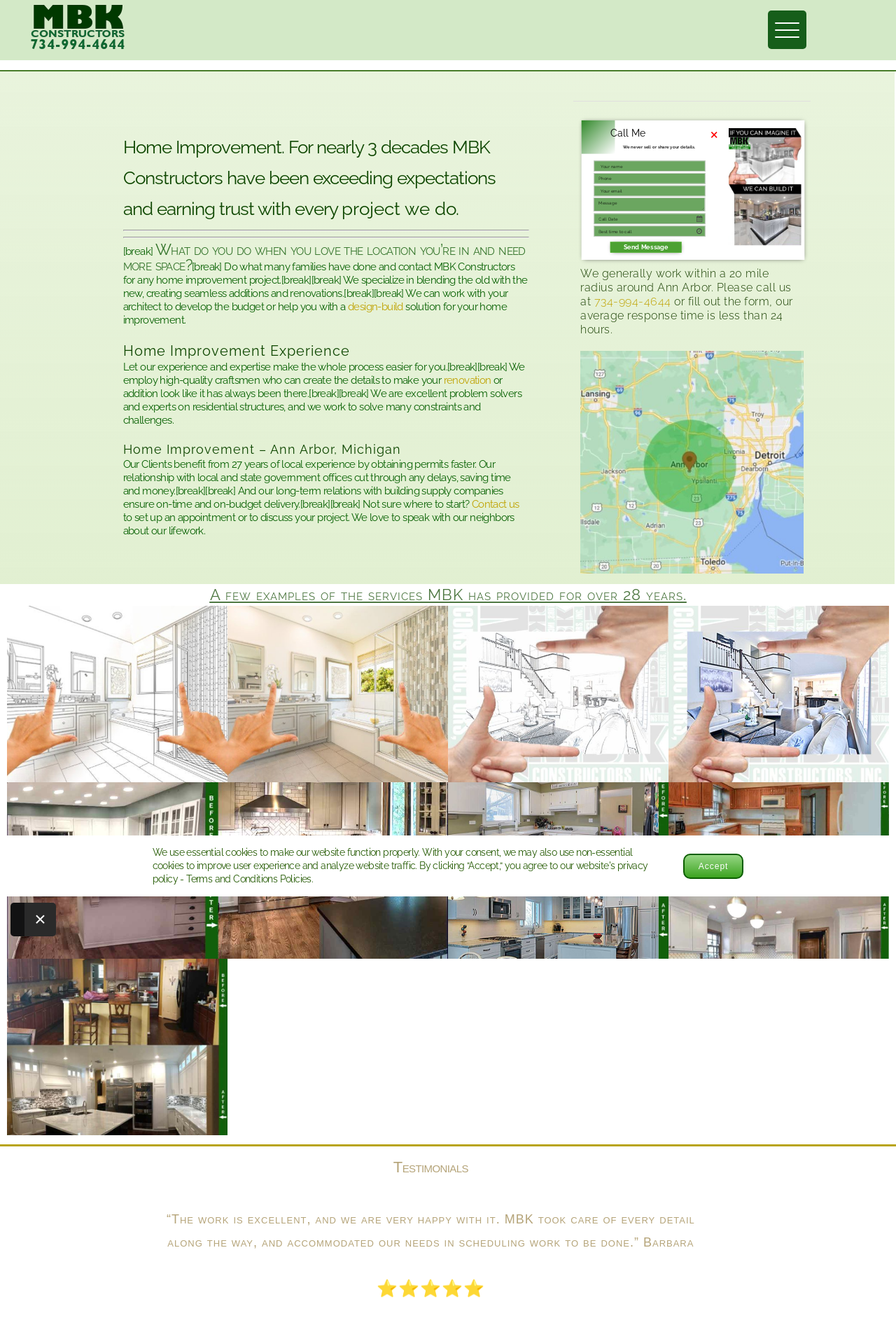Locate the bounding box coordinates of the element you need to click to accomplish the task described by this instruction: "Click the 'Send Message' link".

[0.681, 0.182, 0.76, 0.19]